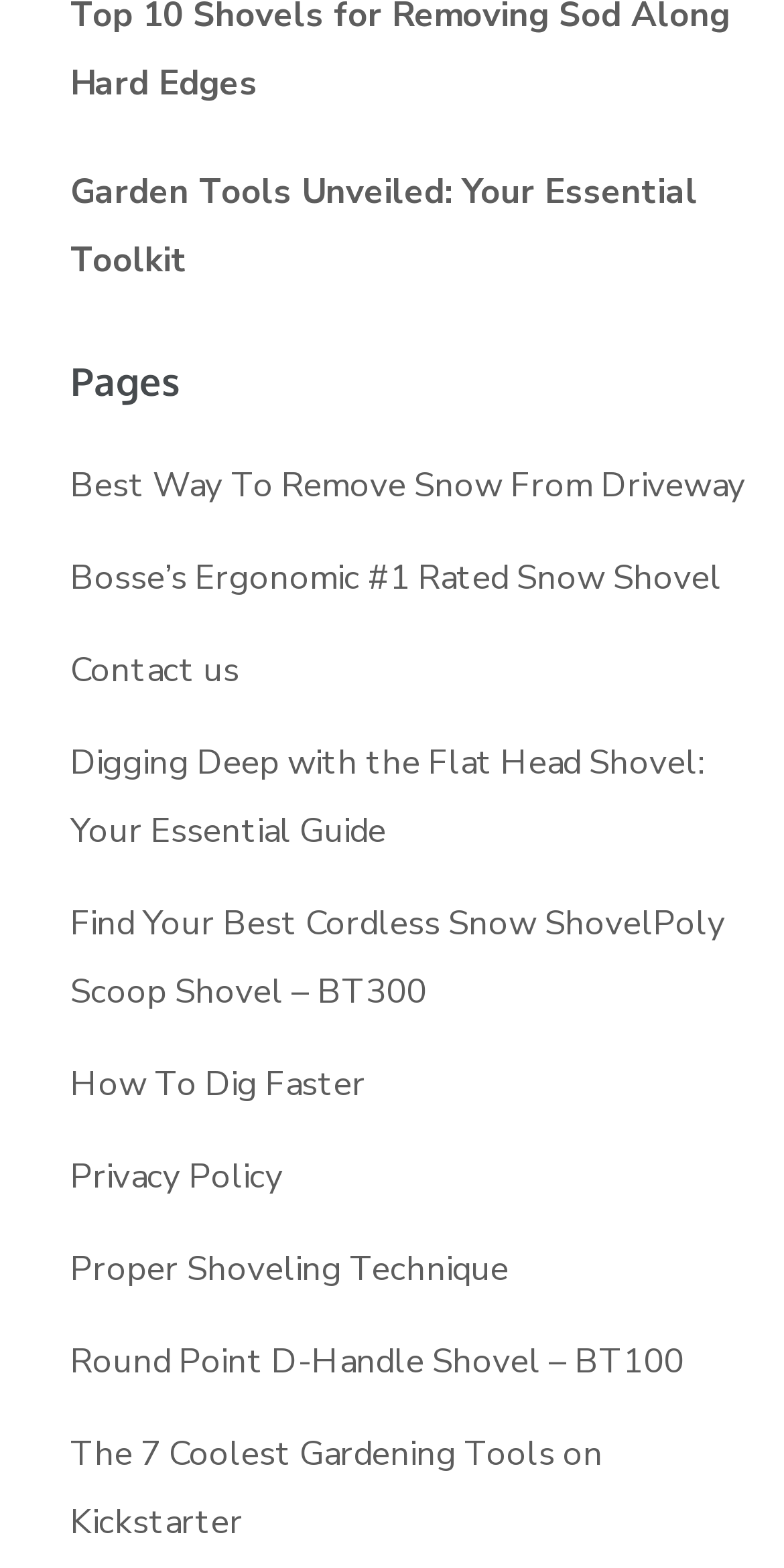What is the title of the first link? Examine the screenshot and reply using just one word or a brief phrase.

Best Way To Remove Snow From Driveway